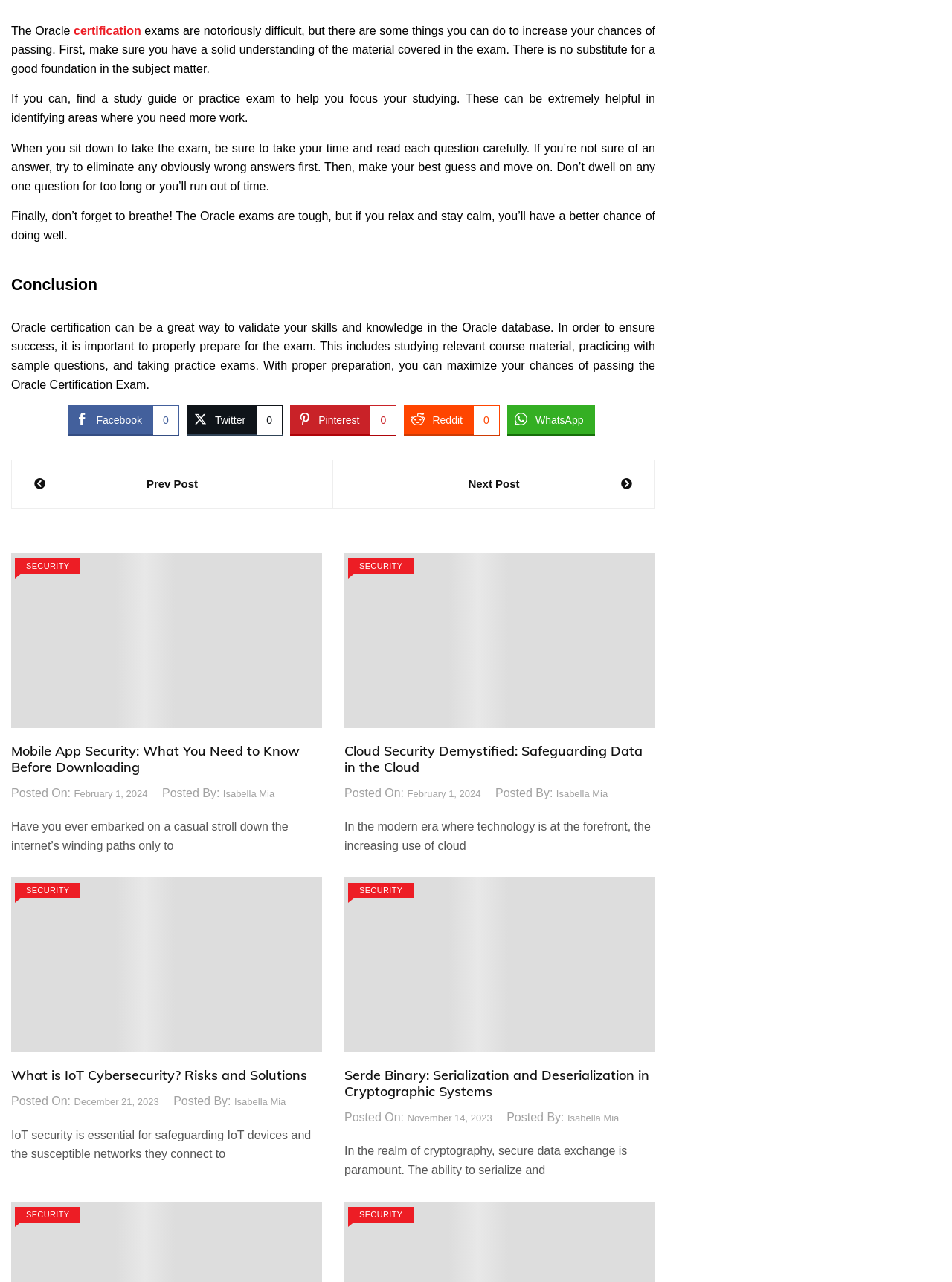Identify the coordinates of the bounding box for the element that must be clicked to accomplish the instruction: "Search for something".

None